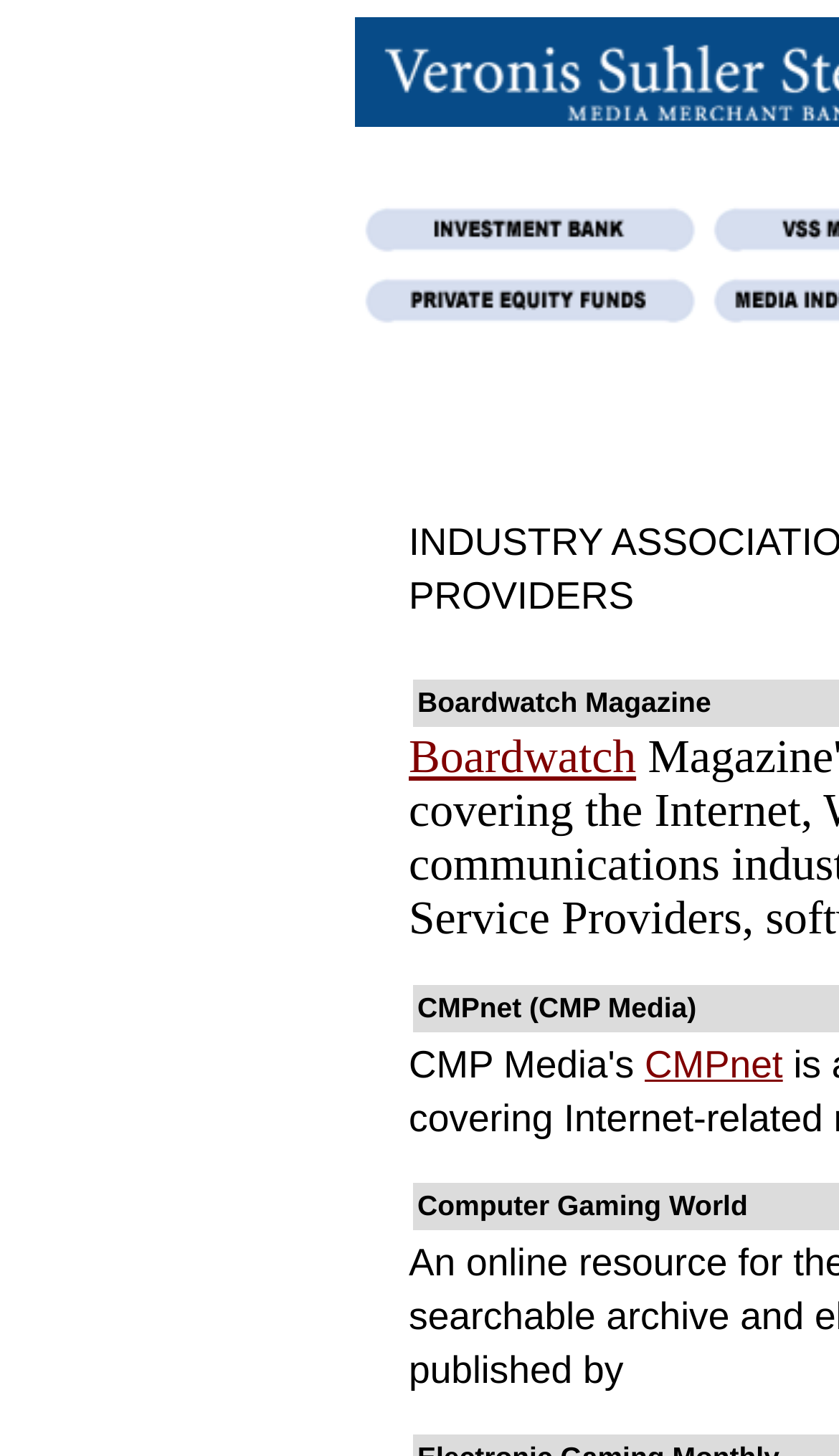How many images are in the first two table cells?
Your answer should be a single word or phrase derived from the screenshot.

2